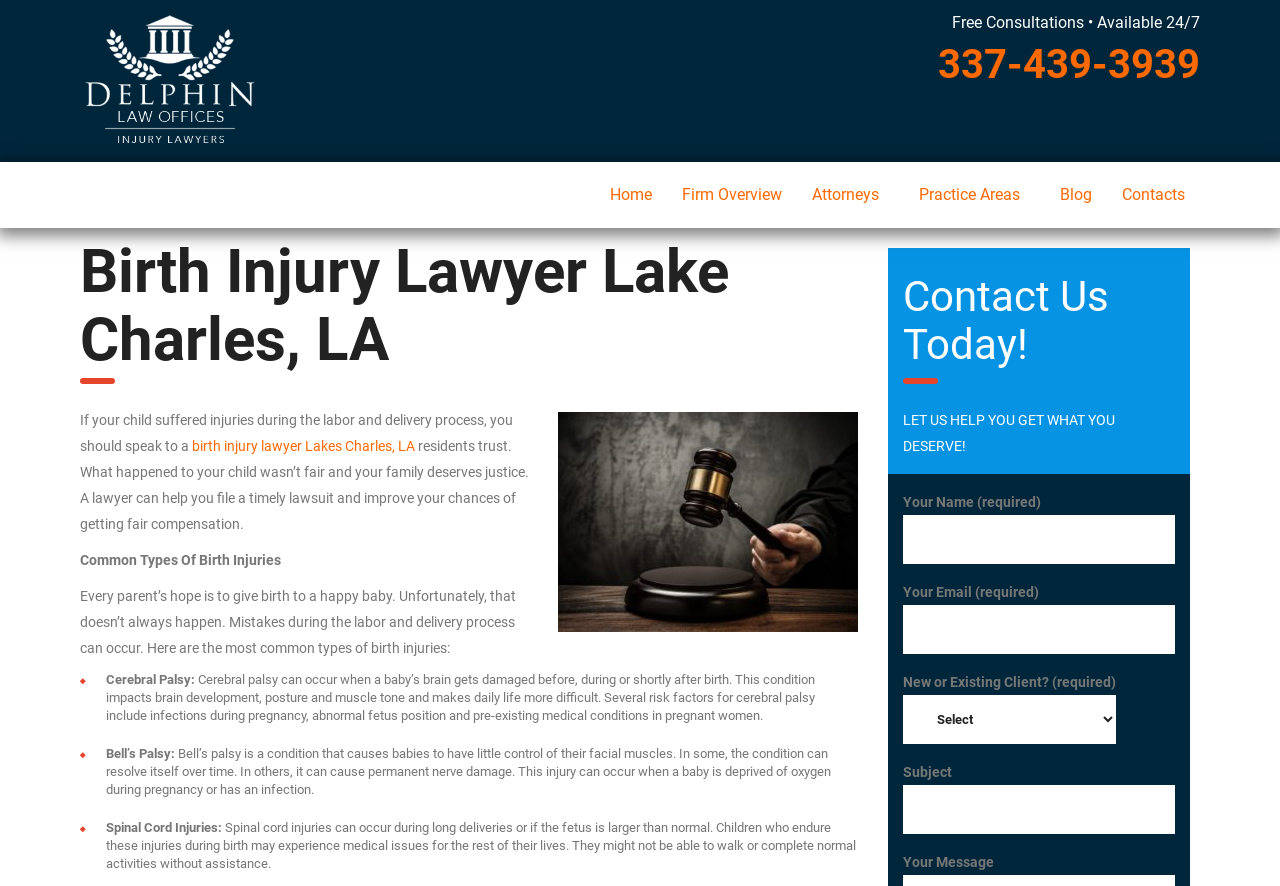Pinpoint the bounding box coordinates of the clickable element to carry out the following instruction: "browse image gallery."

None